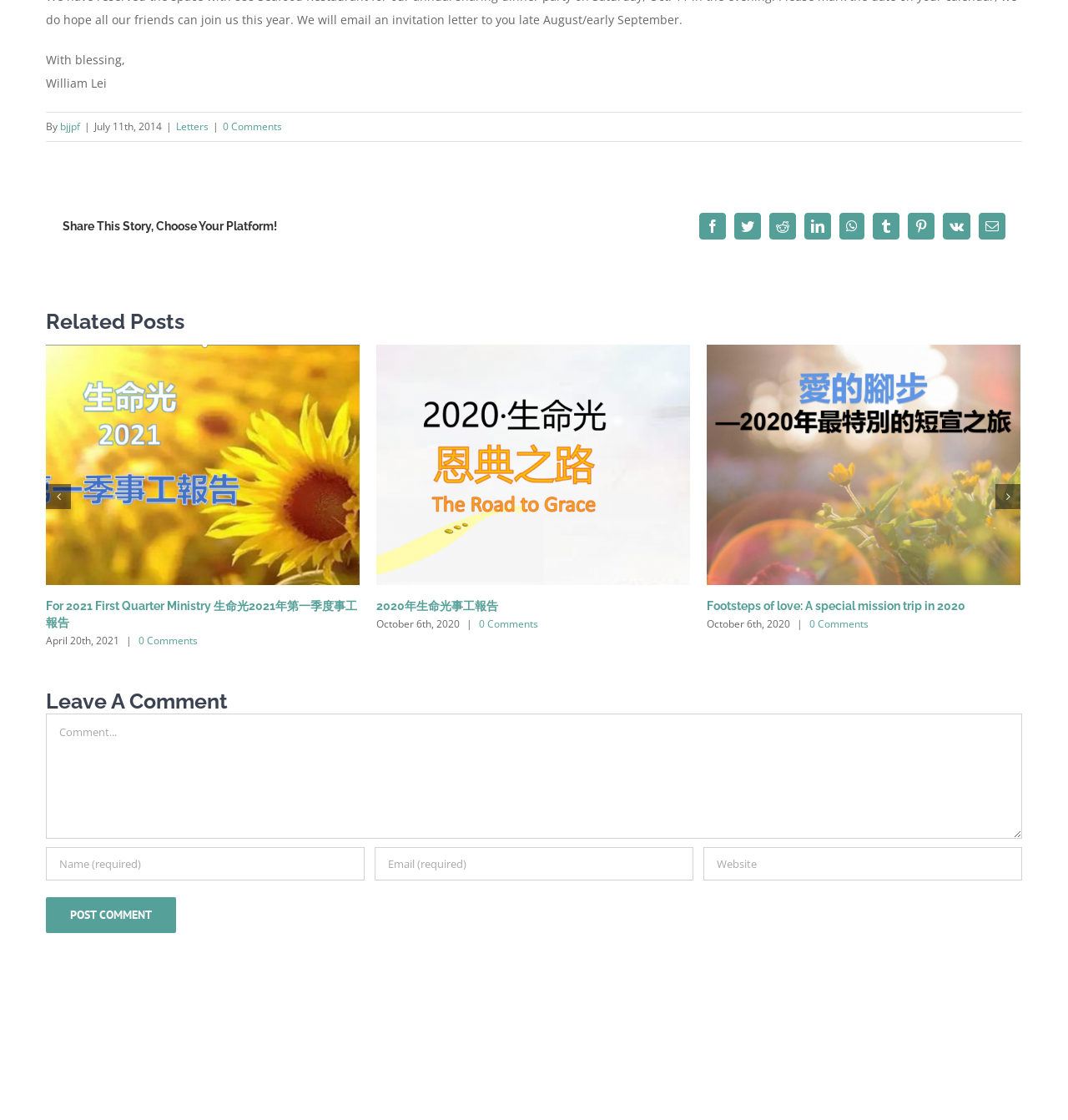From the webpage screenshot, predict the bounding box of the UI element that matches this description: "Letters".

[0.165, 0.107, 0.195, 0.119]